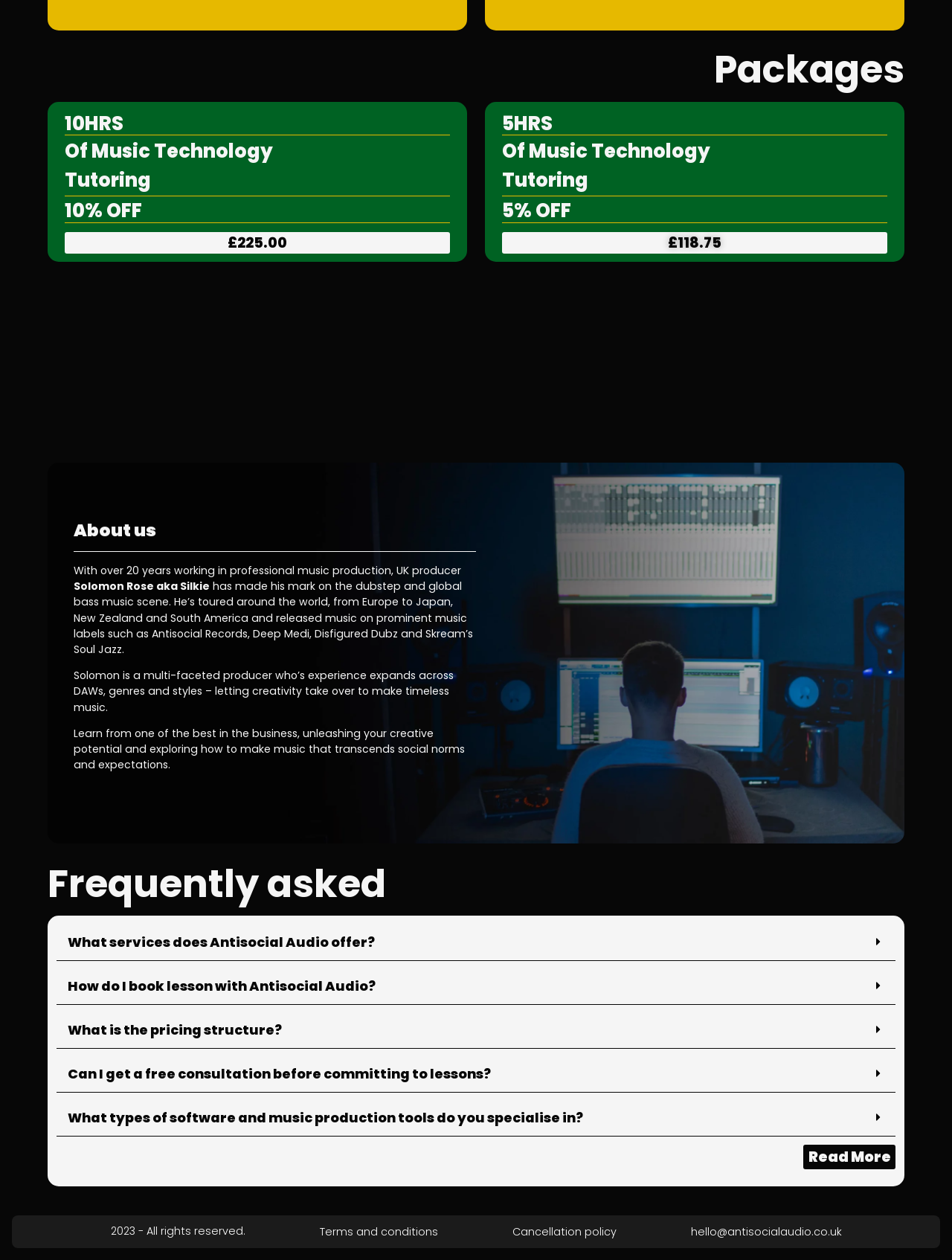Please give the bounding box coordinates of the area that should be clicked to fulfill the following instruction: "Click the '10HRS' package". The coordinates should be in the format of four float numbers from 0 to 1, i.e., [left, top, right, bottom].

[0.068, 0.091, 0.473, 0.106]